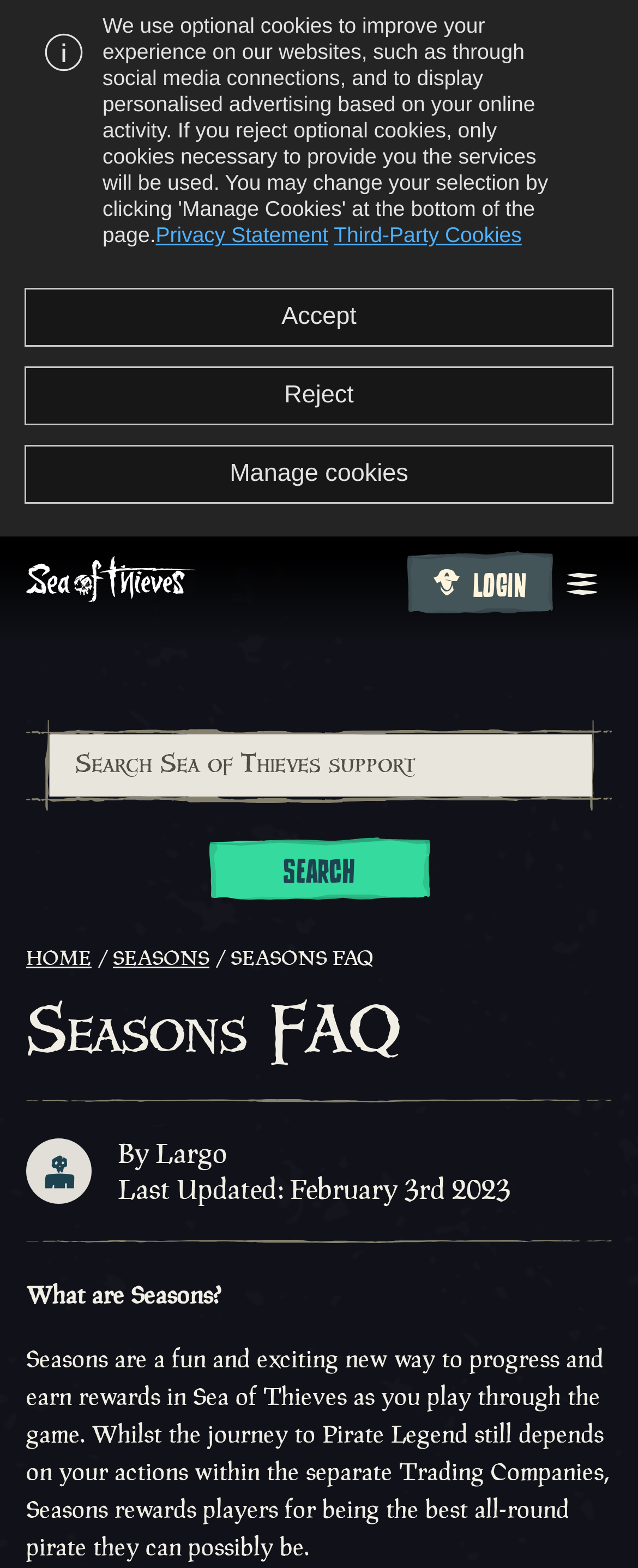Please identify the bounding box coordinates of the element that needs to be clicked to perform the following instruction: "Login to your account".

[0.638, 0.352, 0.867, 0.391]